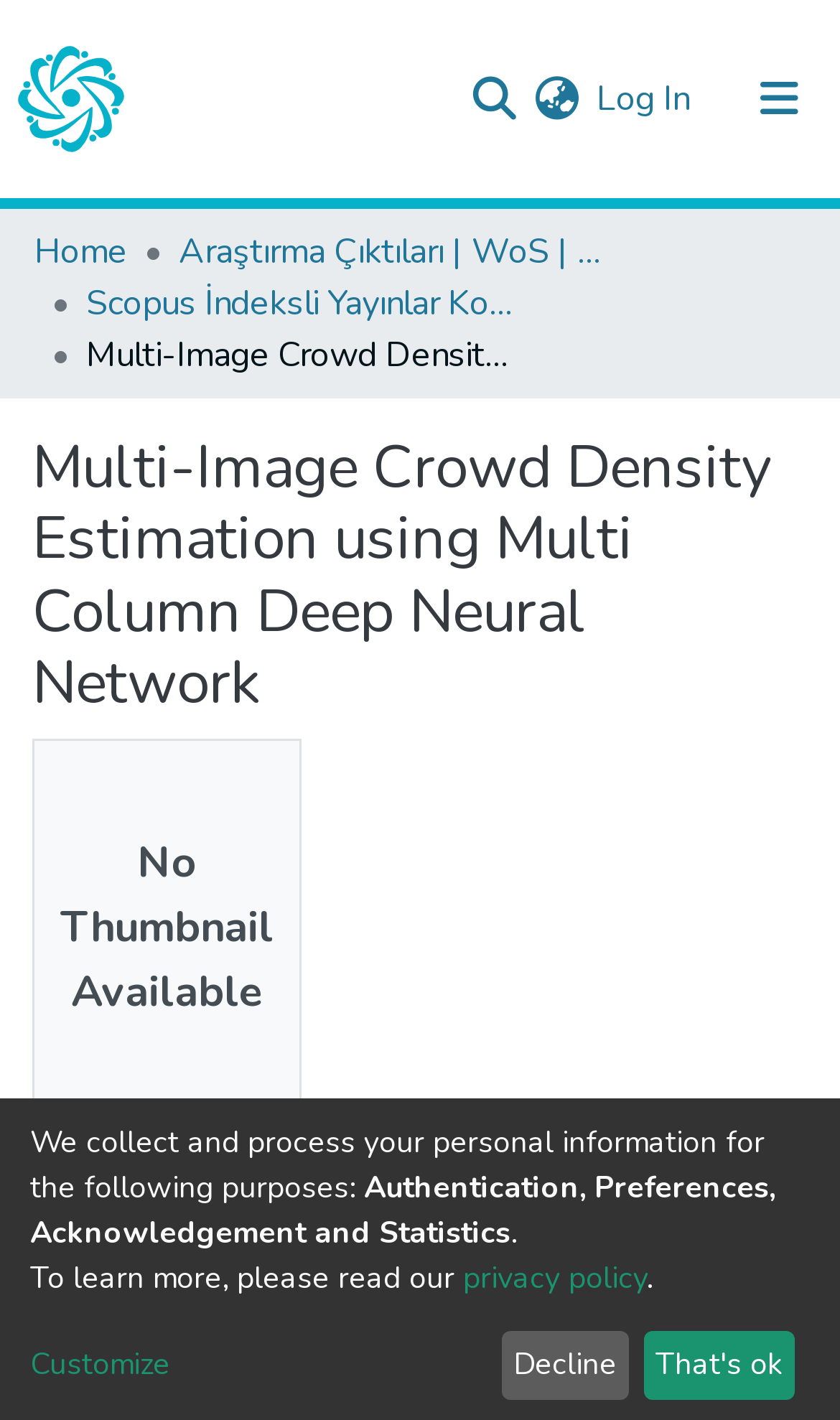Find the bounding box coordinates of the clickable region needed to perform the following instruction: "View collections". The coordinates should be provided as four float numbers between 0 and 1, i.e., [left, top, right, bottom].

[0.041, 0.141, 0.236, 0.202]